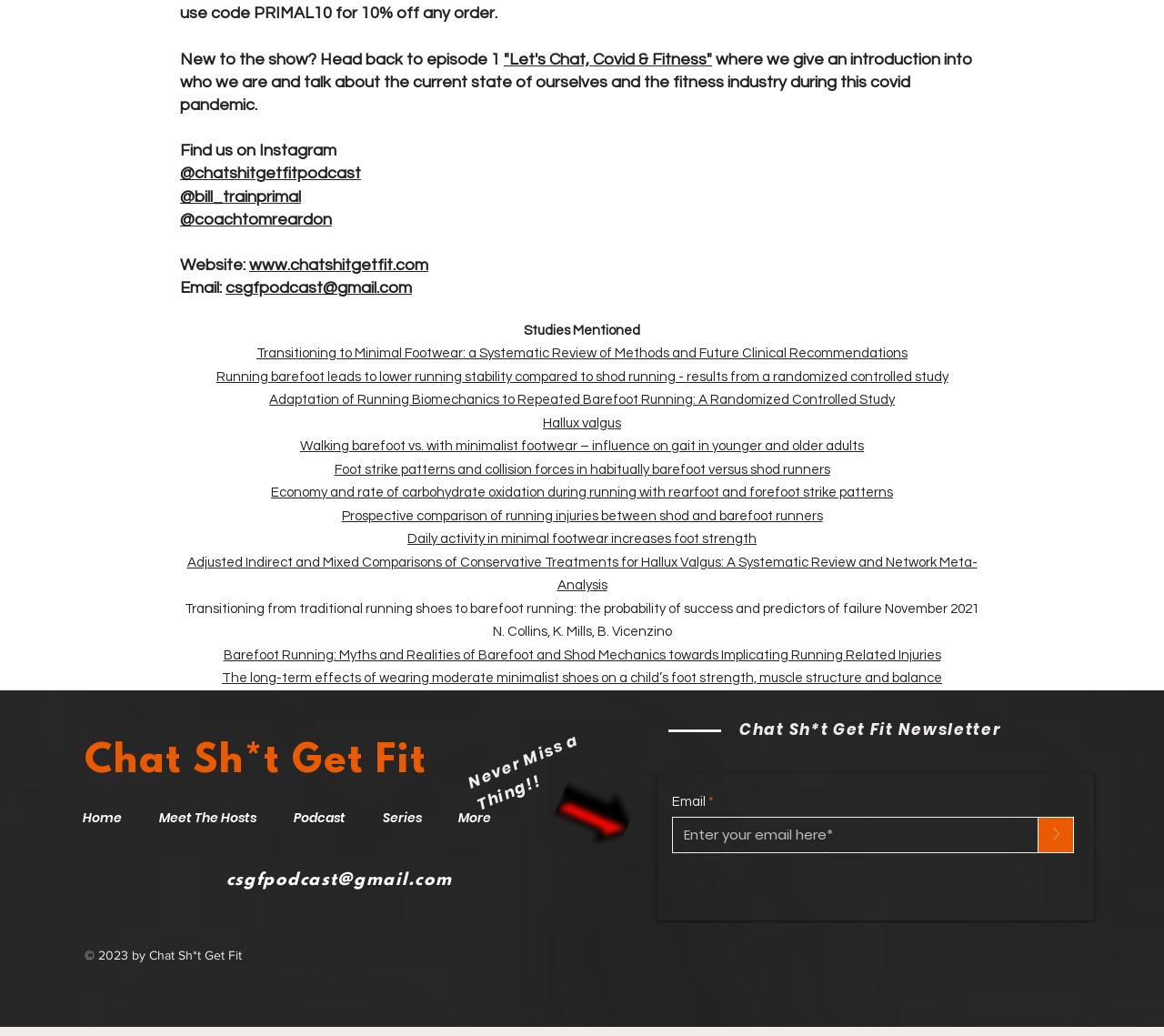Identify and provide the bounding box for the element described by: ""Let's Chat, Covid & Fitness"".

[0.433, 0.049, 0.612, 0.065]